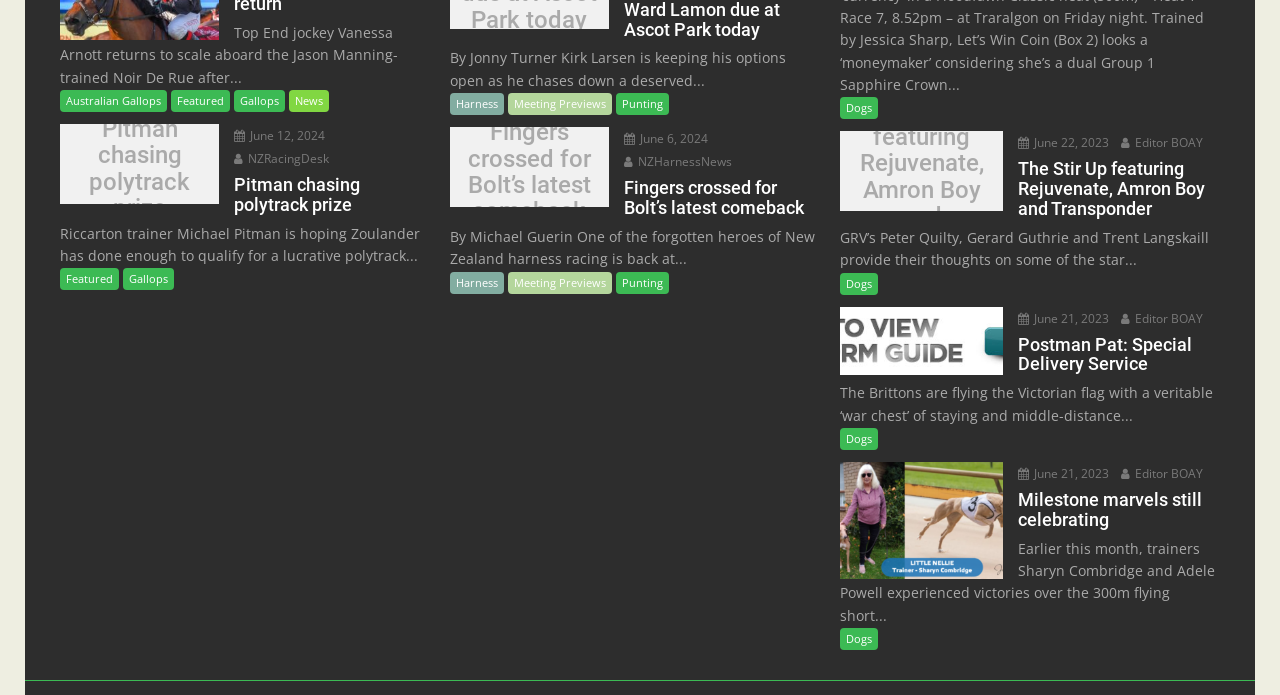Carefully observe the image and respond to the question with a detailed answer:
What type of racing is featured in the second article?

The second article has a link 'Harness' and a static text 'By Jonny Turner Kirk Larsen is keeping his options open as he chases down a deserved...'. From this, we can infer that the type of racing featured in this article is harness racing.